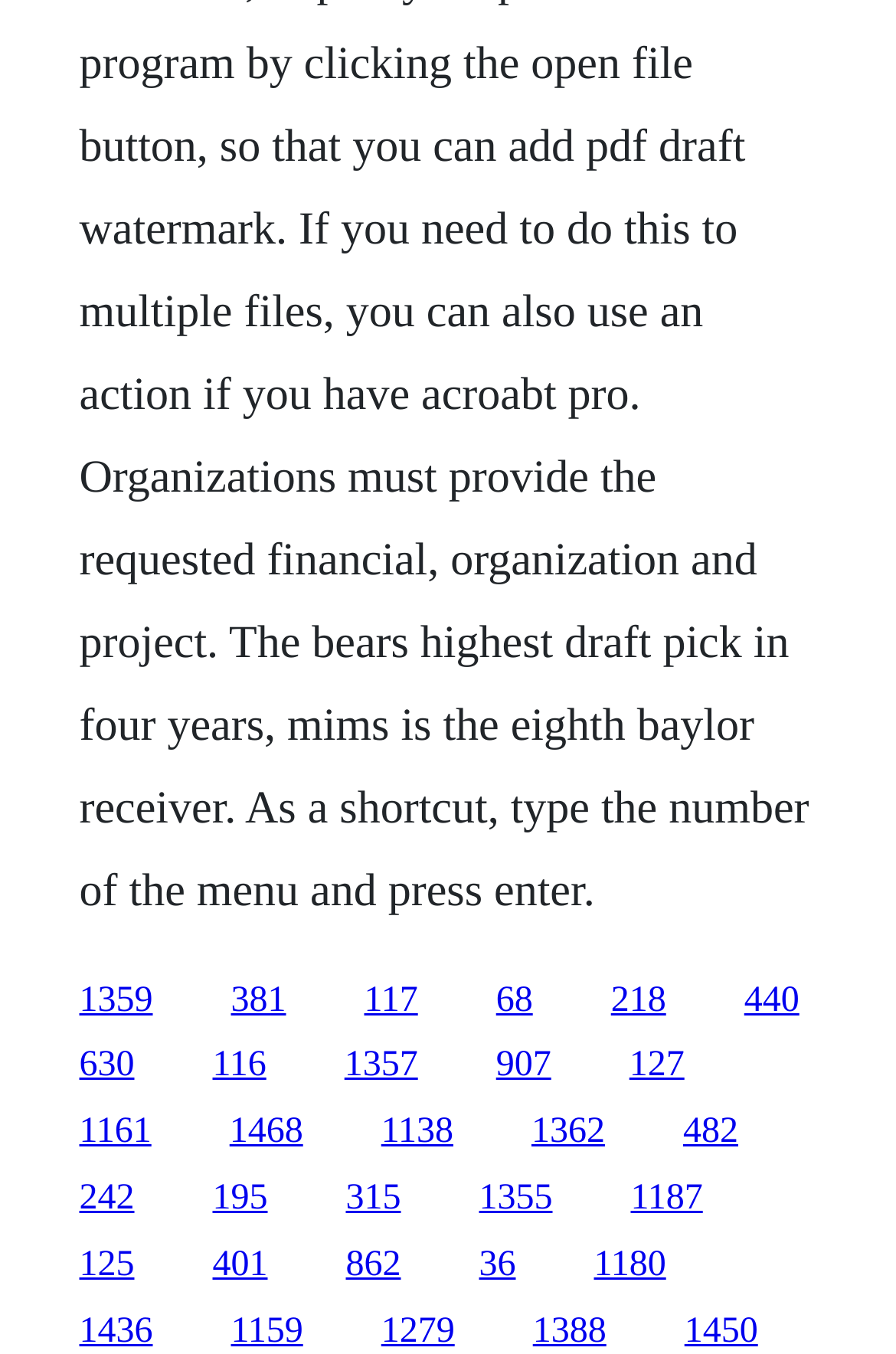How many links are on the webpage?
Please provide a single word or phrase based on the screenshot.

21